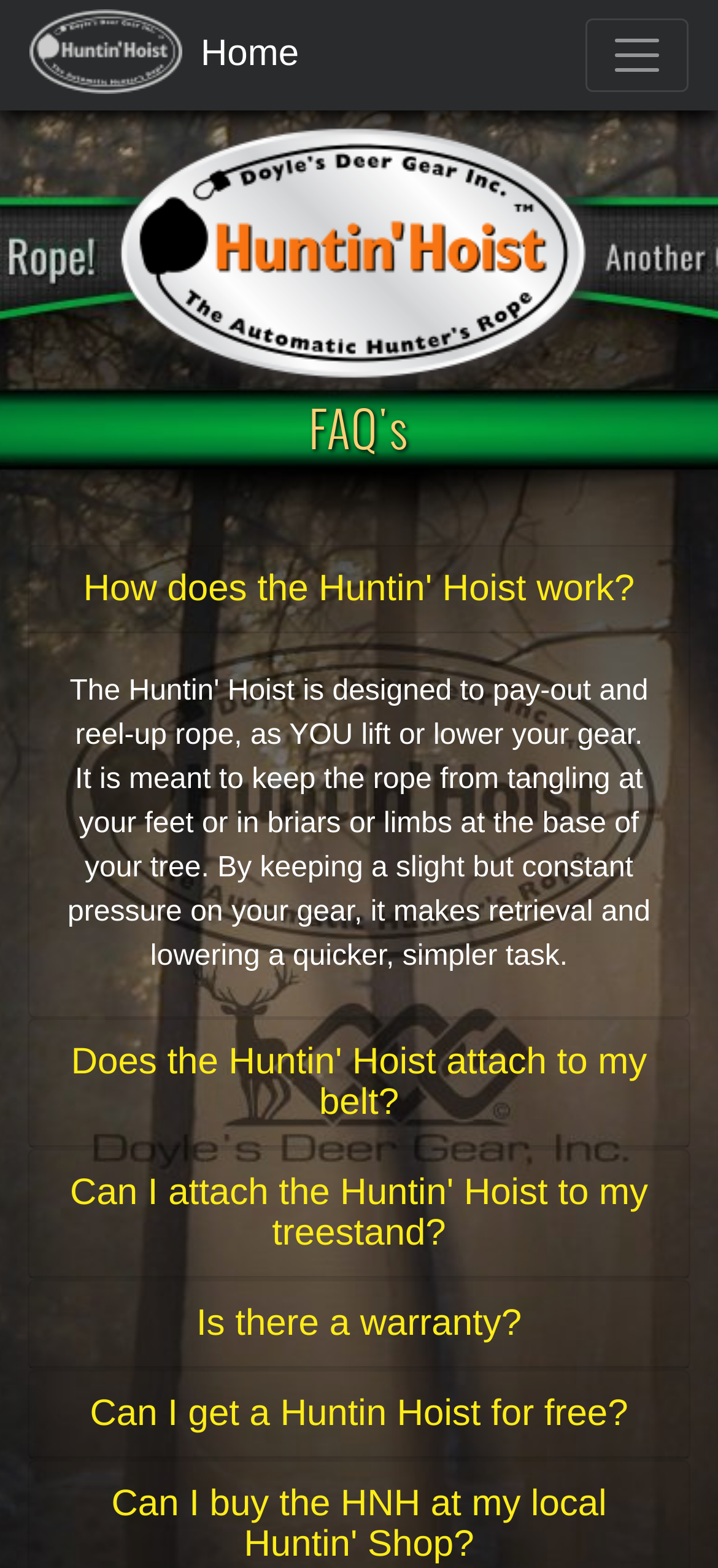Show the bounding box coordinates for the element that needs to be clicked to execute the following instruction: "Toggle navigation". Provide the coordinates in the form of four float numbers between 0 and 1, i.e., [left, top, right, bottom].

[0.815, 0.012, 0.959, 0.059]